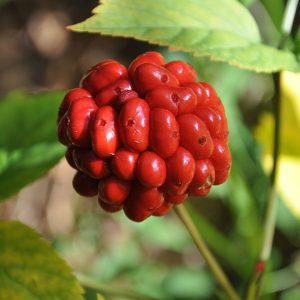What is the natural habitat of the Panax Ginseng plant?
Relying on the image, give a concise answer in one word or a brief phrase.

Lush background